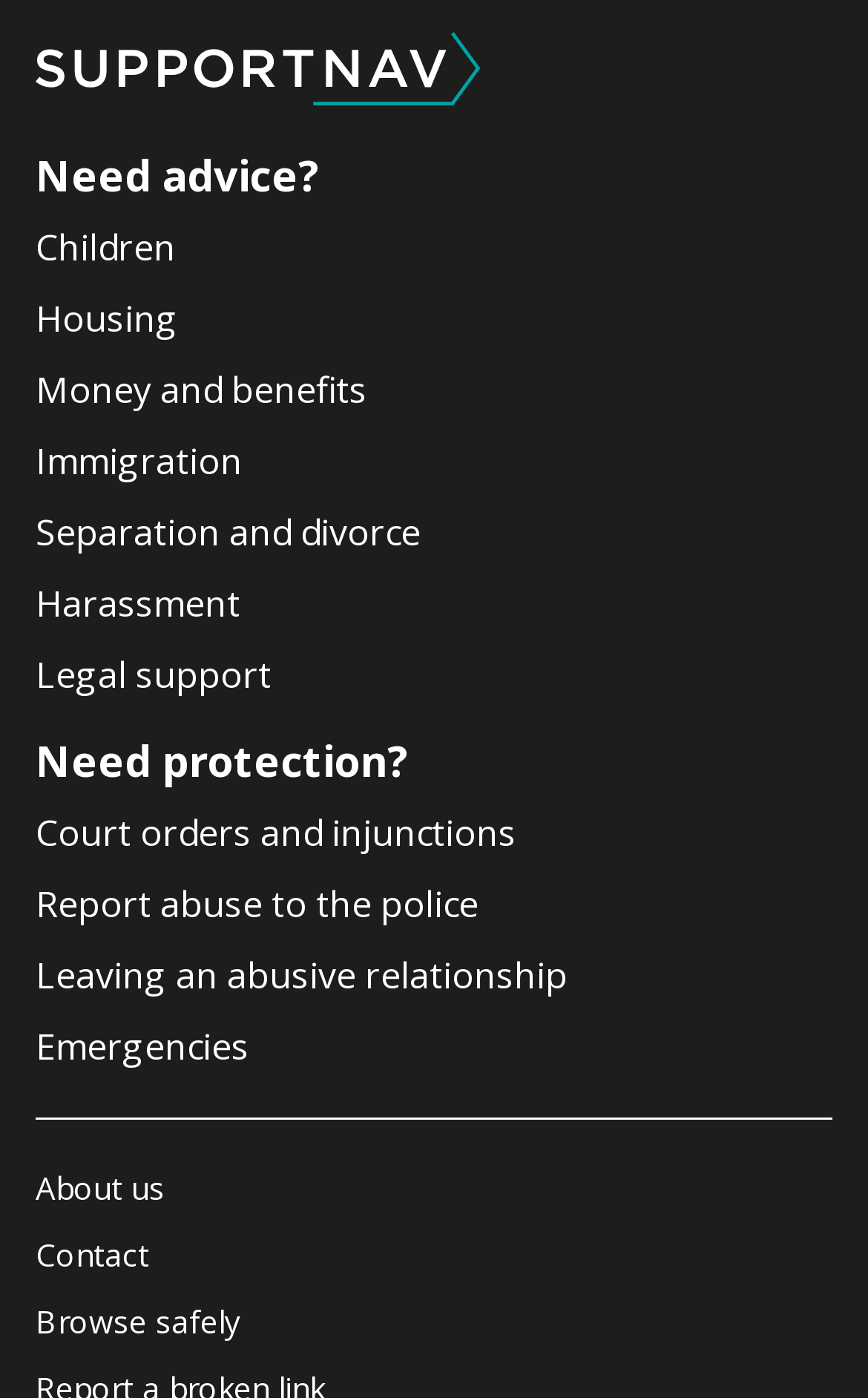Please identify the bounding box coordinates of the clickable area that will fulfill the following instruction: "Learn about harassment". The coordinates should be in the format of four float numbers between 0 and 1, i.e., [left, top, right, bottom].

[0.041, 0.414, 0.277, 0.449]